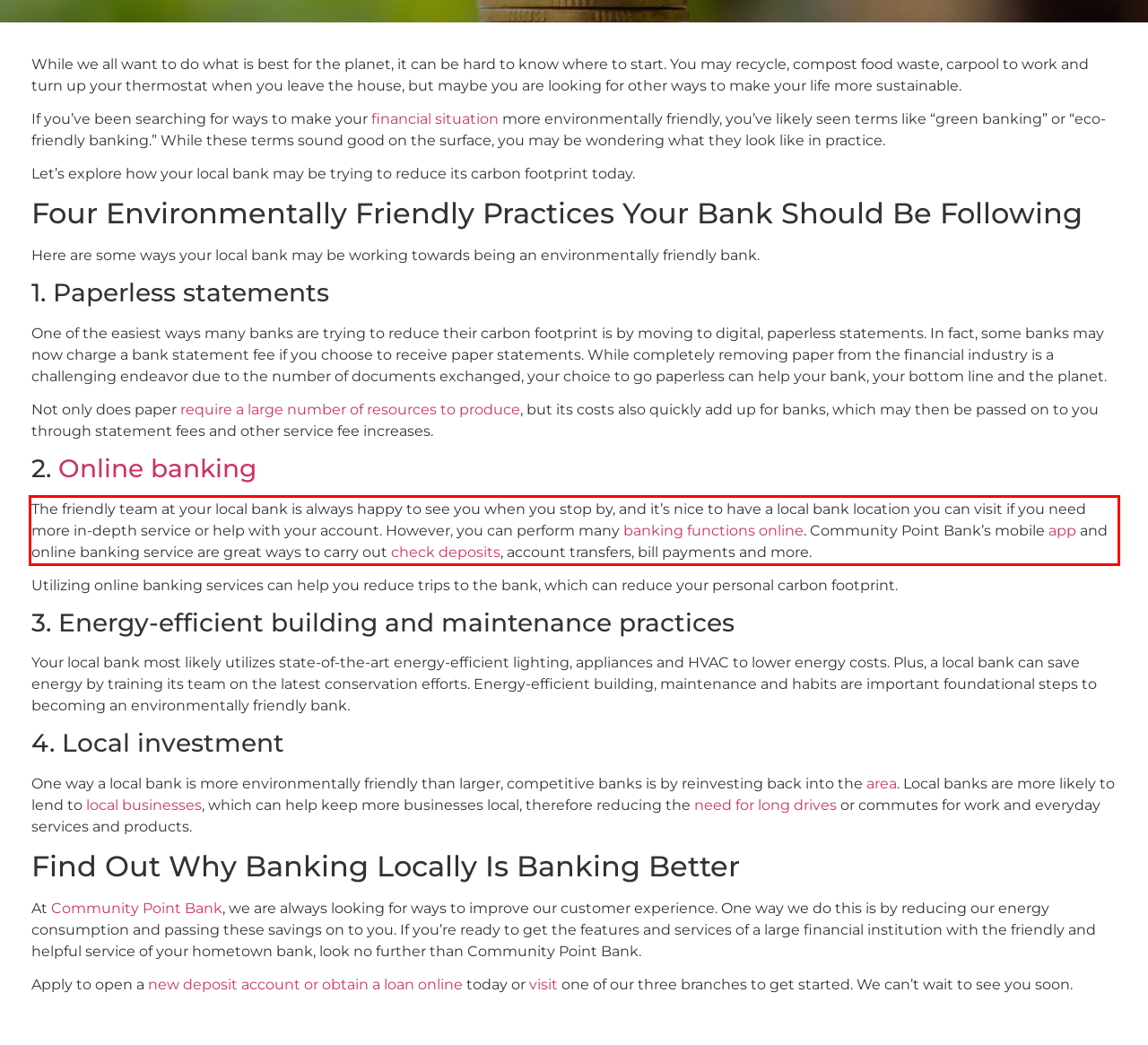Review the screenshot of the webpage and recognize the text inside the red rectangle bounding box. Provide the extracted text content.

The friendly team at your local bank is always happy to see you when you stop by, and it’s nice to have a local bank location you can visit if you need more in-depth service or help with your account. However, you can perform many banking functions online. Community Point Bank’s mobile app and online banking service are great ways to carry out check deposits, account transfers, bill payments and more.